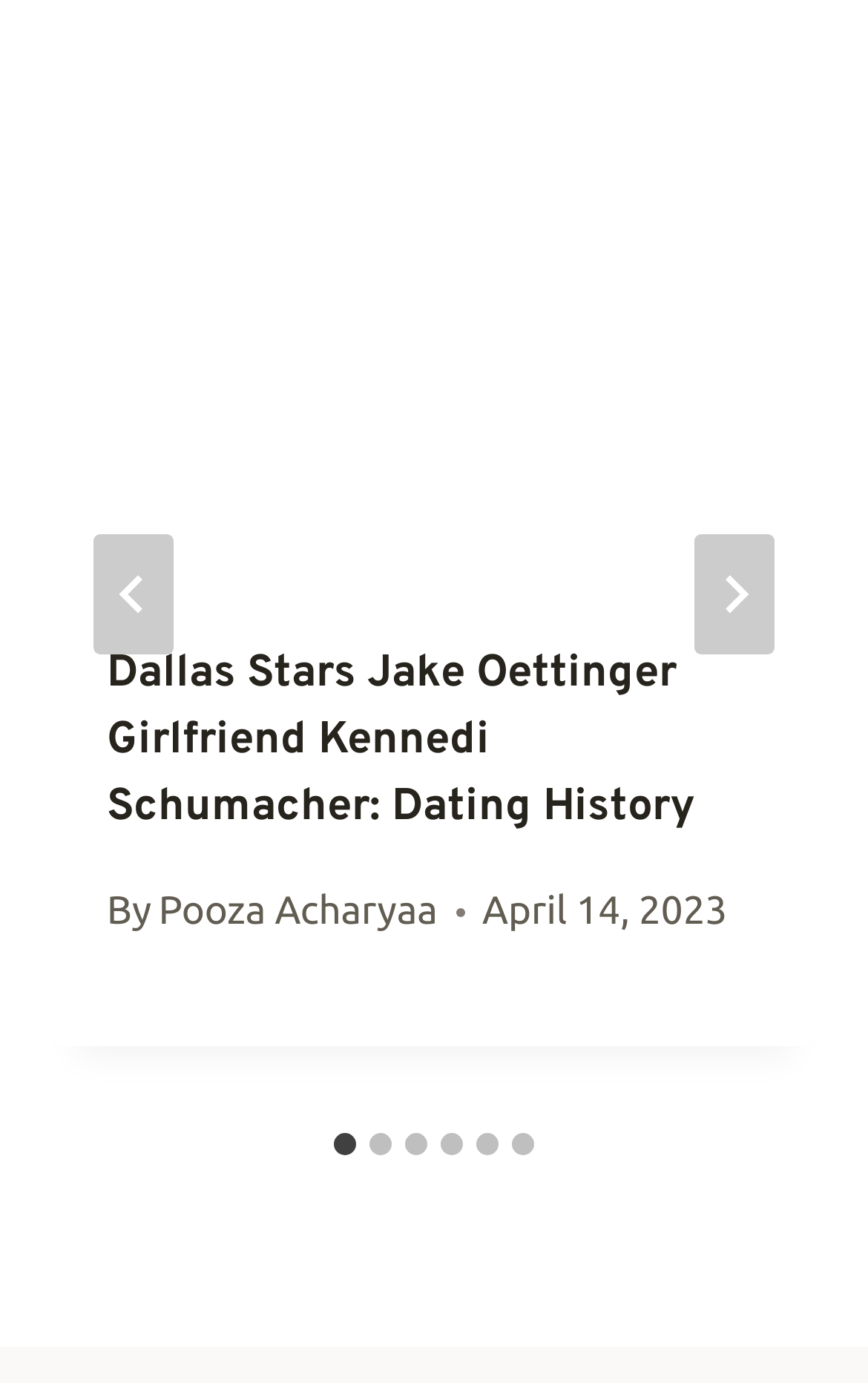Please locate the bounding box coordinates of the element that should be clicked to achieve the given instruction: "Go to the next slide".

[0.8, 0.386, 0.892, 0.473]